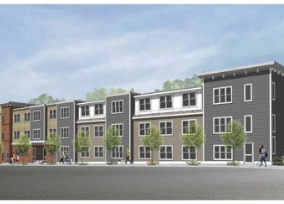Where is this project located?
Please use the image to deliver a detailed and complete answer.

The location of this project is mentioned in the caption as Central Falls, RI, where the groundbreaking of this project aims to preserve and create 62 affordable homes for the community.